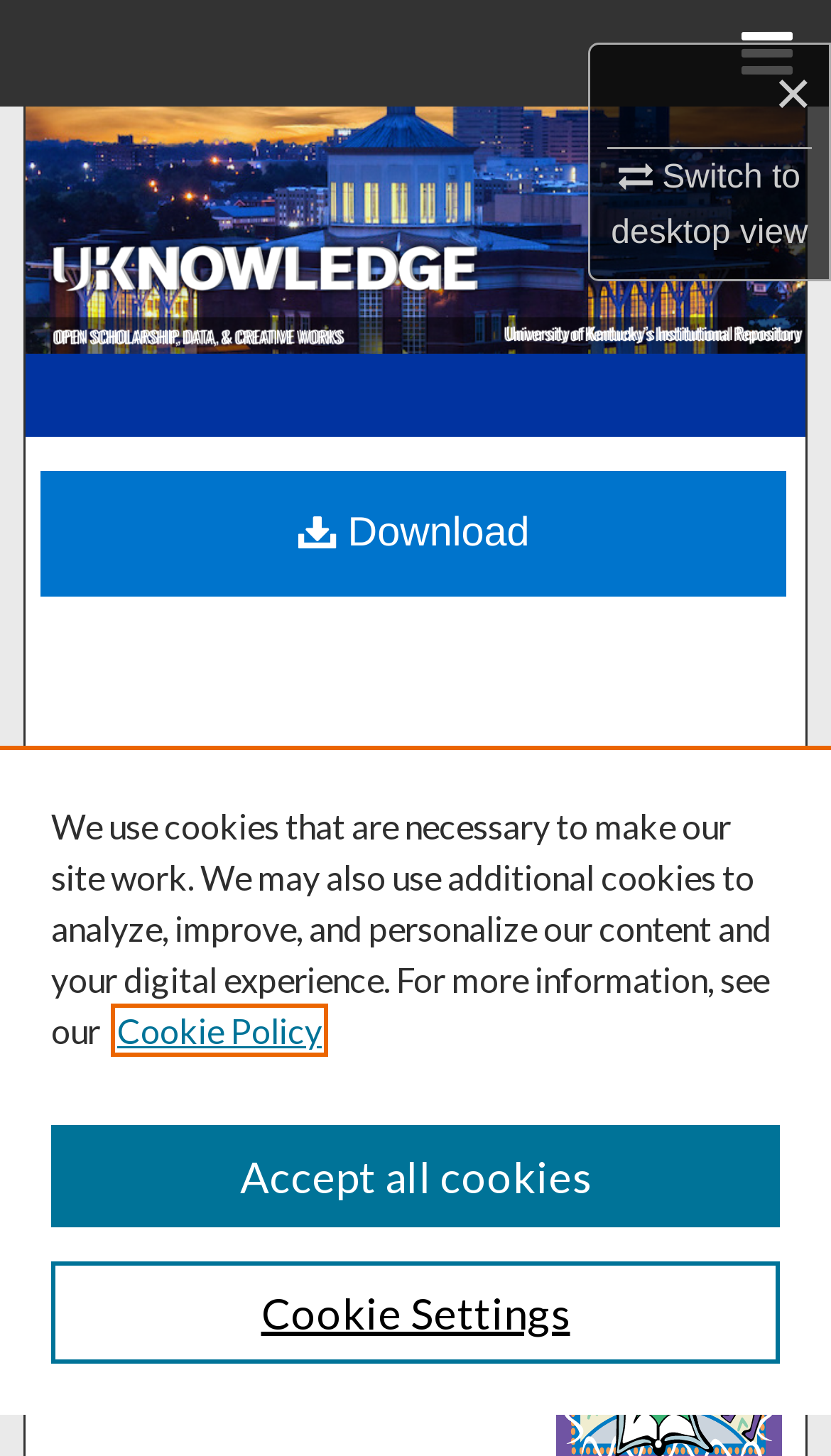Find the main header of the webpage and produce its text content.

Oral Contraceptives and Reproductive Cancers: Weighing the Risks and Benefits